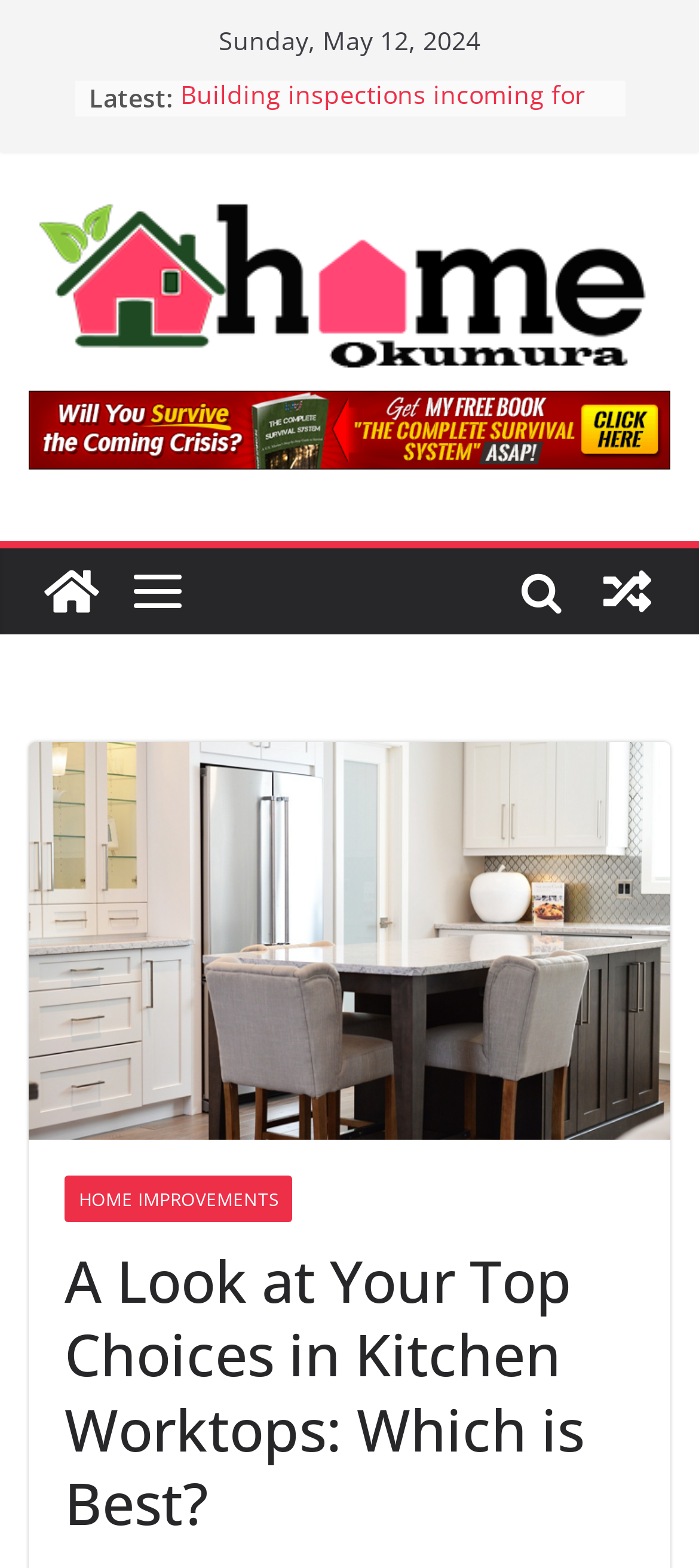With reference to the screenshot, provide a detailed response to the question below:
What is the category of the link 'HOME IMPROVEMENTS'?

I found the link 'HOME IMPROVEMENTS' and inferred that it is a category related to home improvement based on its text content.